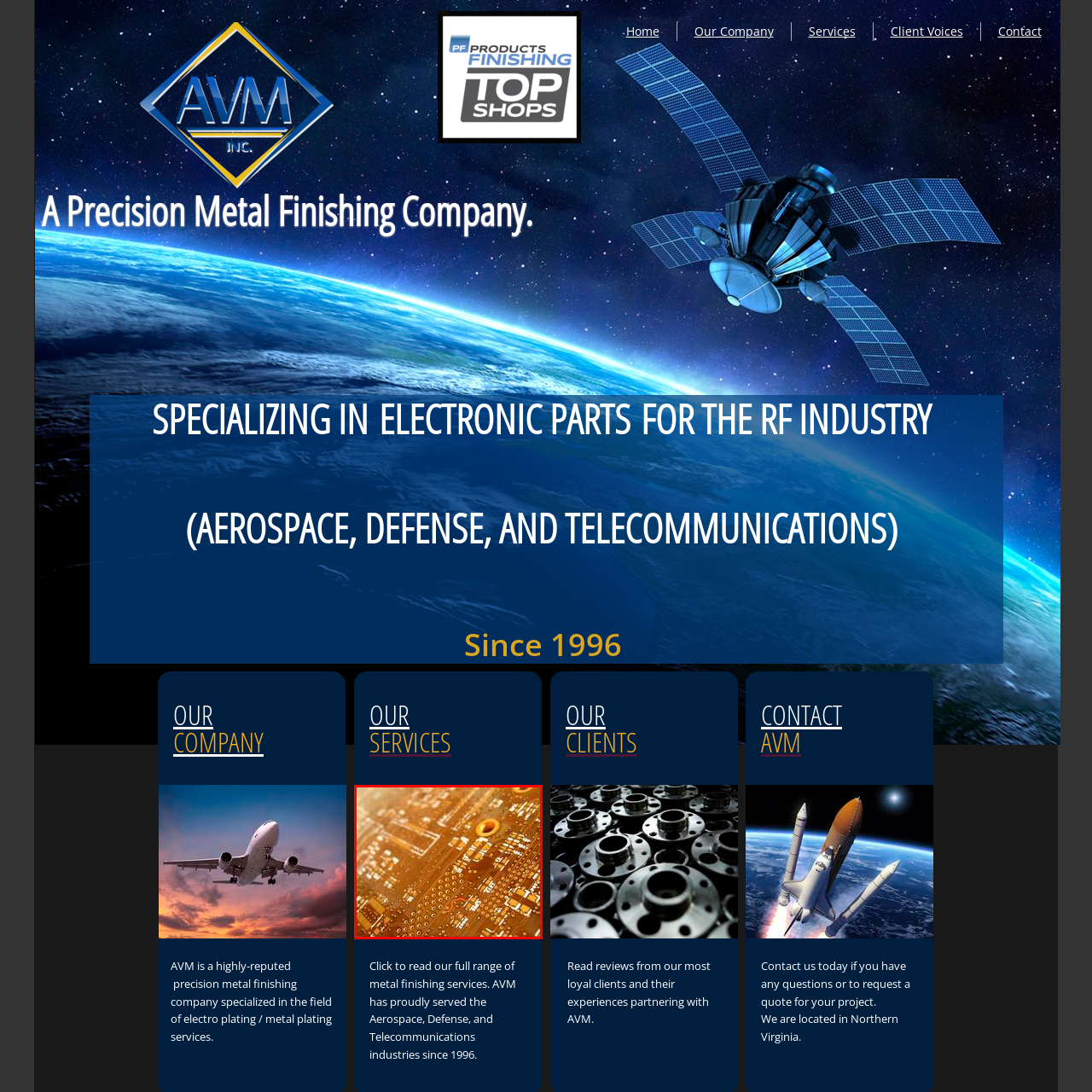What industries require precision metal finishing?
Look at the section marked by the red bounding box and provide a single word or phrase as your answer.

Aerospace, defense, and telecommunications